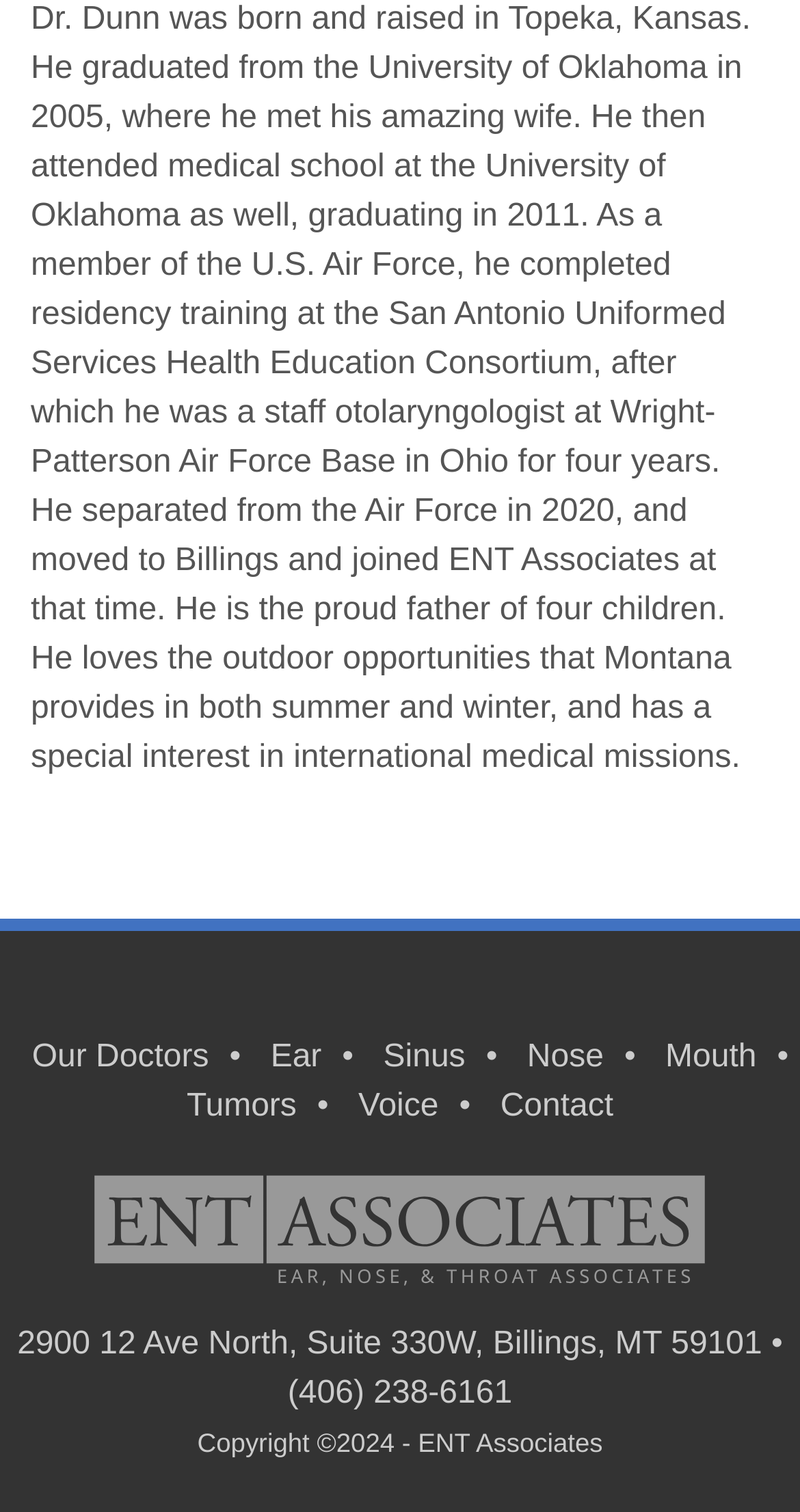Identify the bounding box coordinates for the region of the element that should be clicked to carry out the instruction: "Visit Facebook page". The bounding box coordinates should be four float numbers between 0 and 1, i.e., [left, top, right, bottom].

None